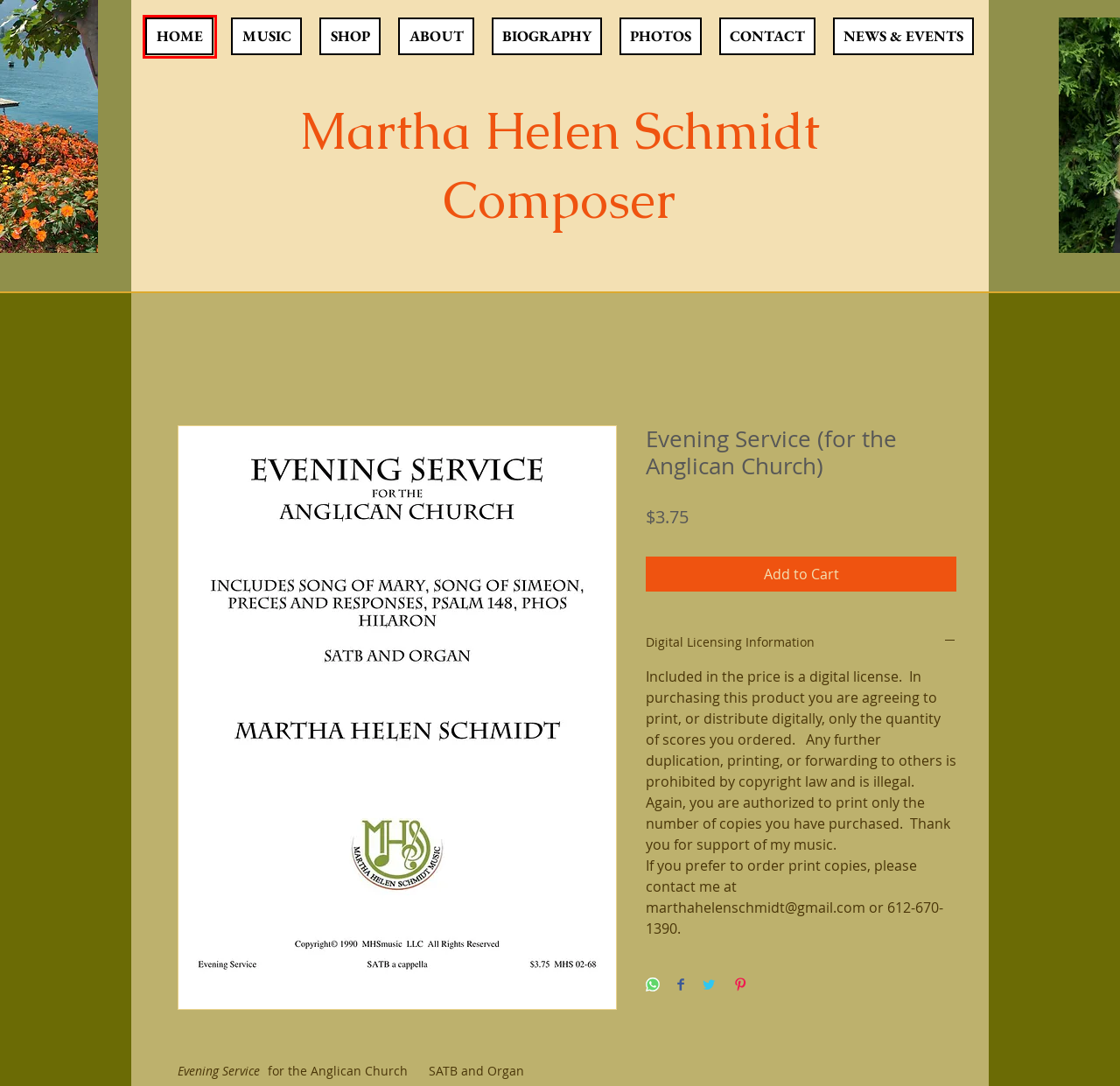With the provided screenshot showing a webpage and a red bounding box, determine which webpage description best fits the new page that appears after clicking the element inside the red box. Here are the options:
A. Composer | Martha Helen Schmidt Music, Minneapolis, Minnesota
B. SHOP | Martha Helen Schmidt
C. CONTACT | Martha Helen Schmidt
D. NEWS & EVENTS | Martha Helen Schmidt
E. MUSIC | Martha Helen Schmidt
F. BIOGRAPHY | Martha Helen Schmidt
G. ABOUT | Martha Helen Schmidt
H. PHOTOS | Martha Helen Schmidt

A